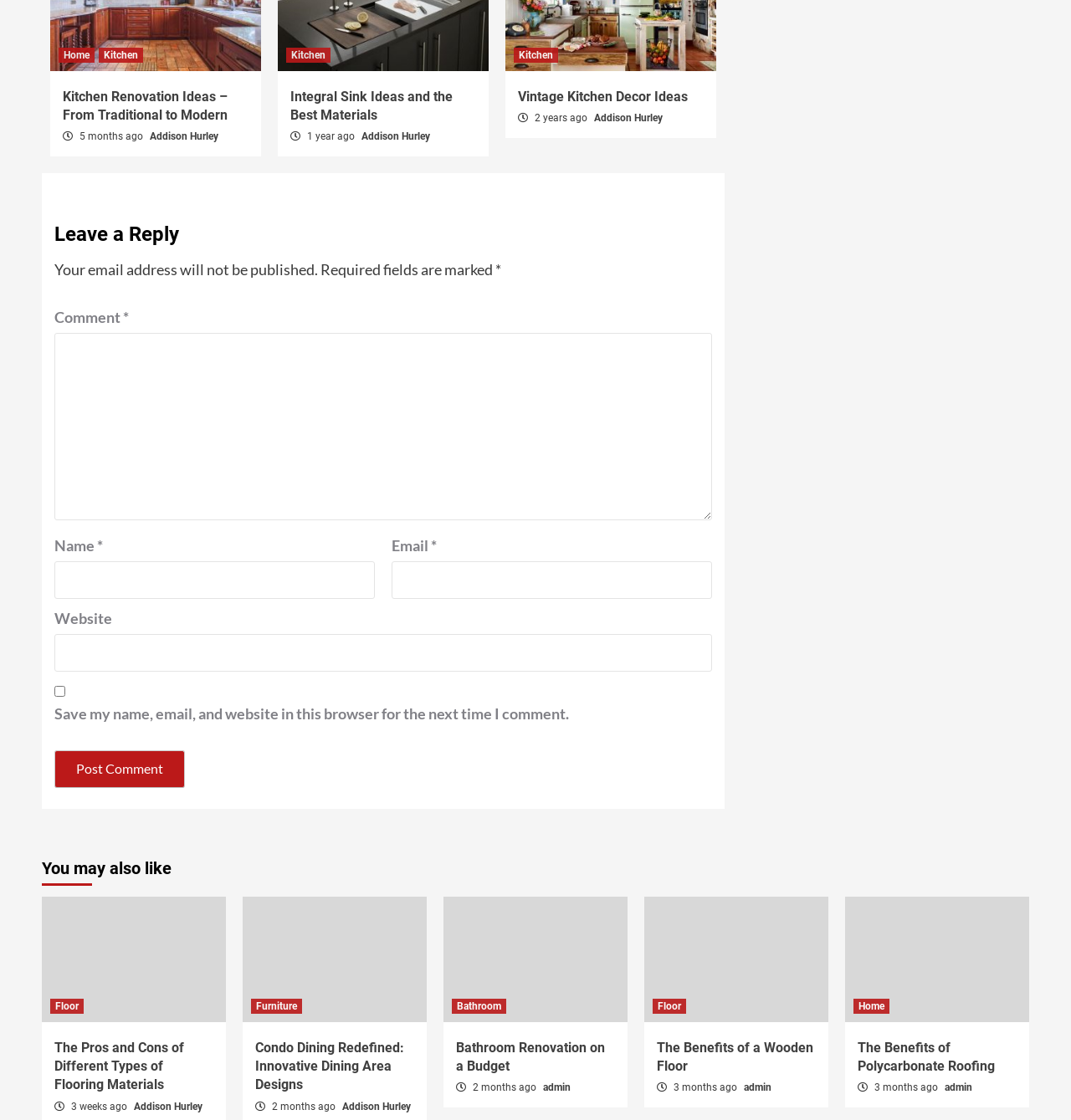Identify the bounding box coordinates of the region that needs to be clicked to carry out this instruction: "Read the article 'Kitchen Renovation Ideas – From Traditional to Modern'". Provide these coordinates as four float numbers ranging from 0 to 1, i.e., [left, top, right, bottom].

[0.059, 0.079, 0.212, 0.11]